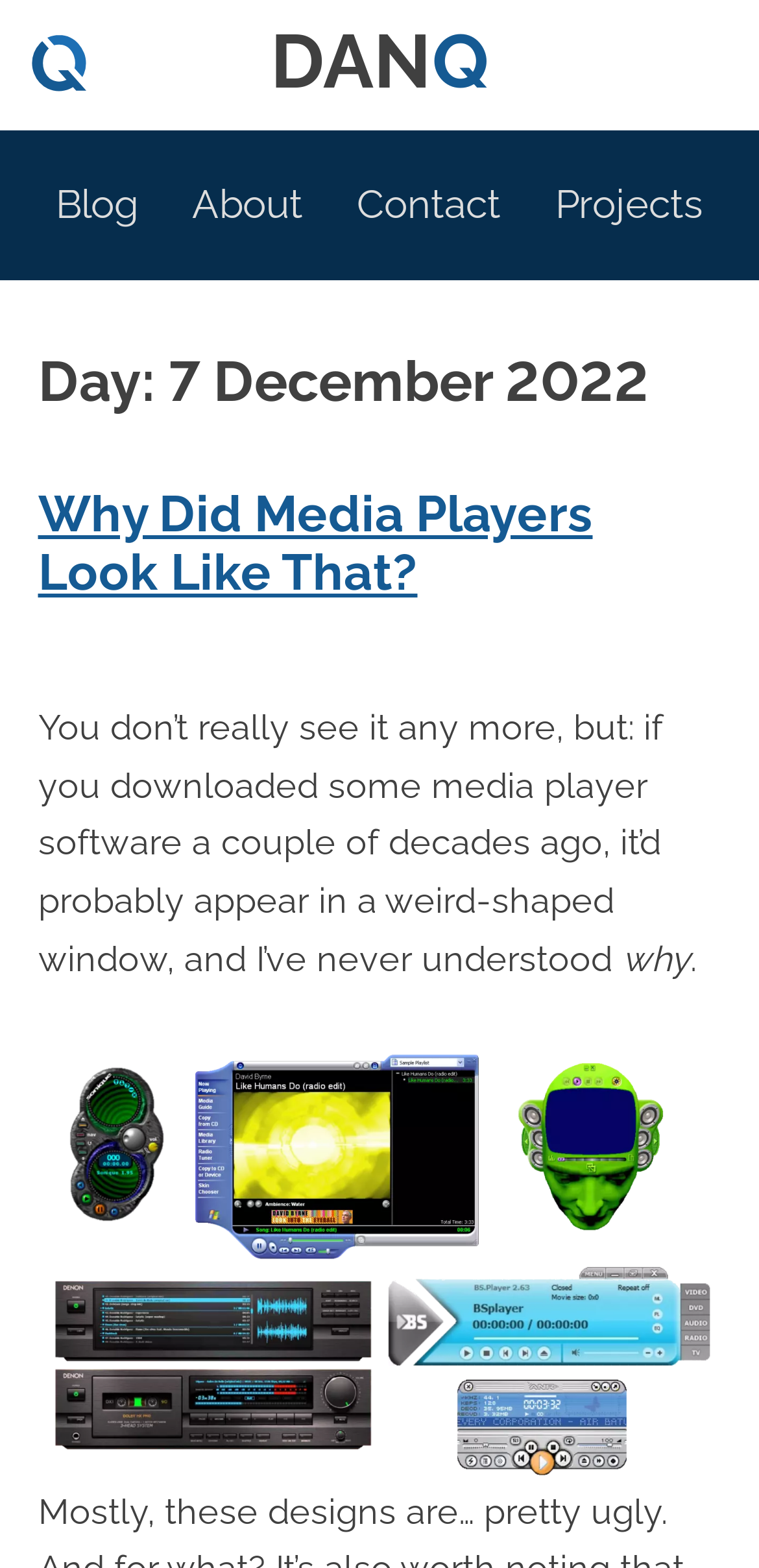Answer the question in a single word or phrase:
How many links are in the top navigation menu?

4